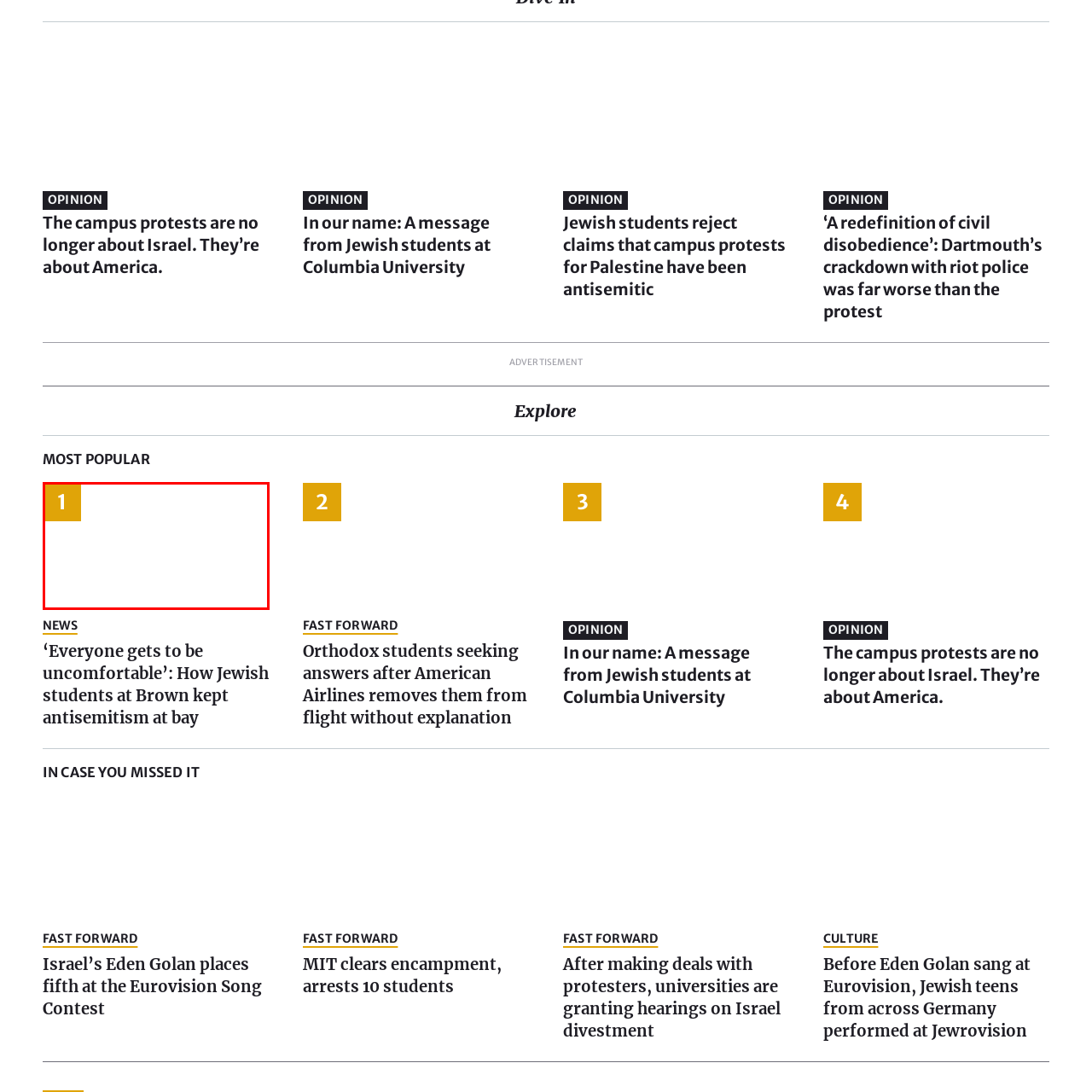Check the image inside the red boundary and briefly answer: What is the date of the demonstration?

May 8, 2024